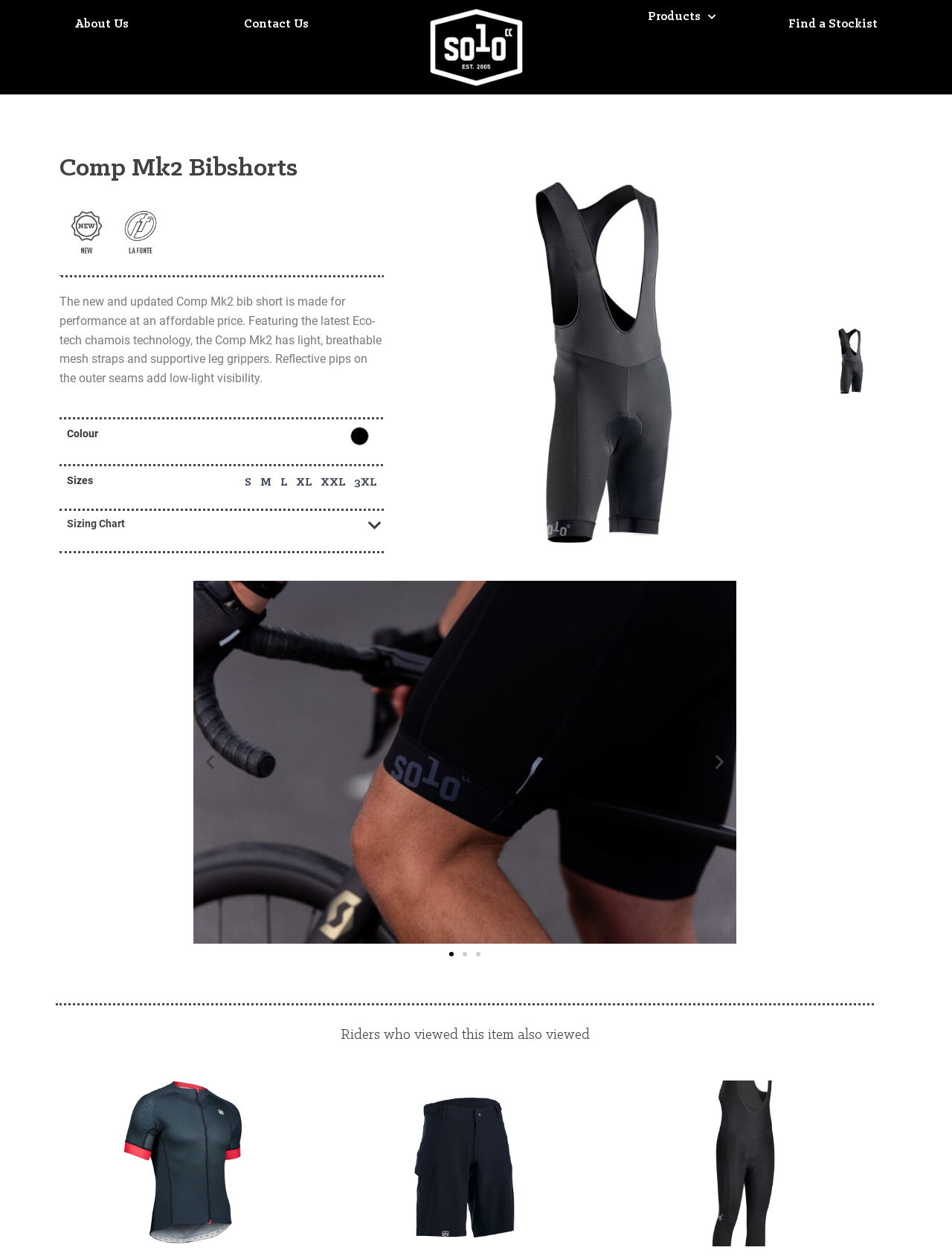Mark the bounding box of the element that matches the following description: "parent_node: Omni Mk3 Jersey".

[0.058, 0.86, 0.329, 0.992]